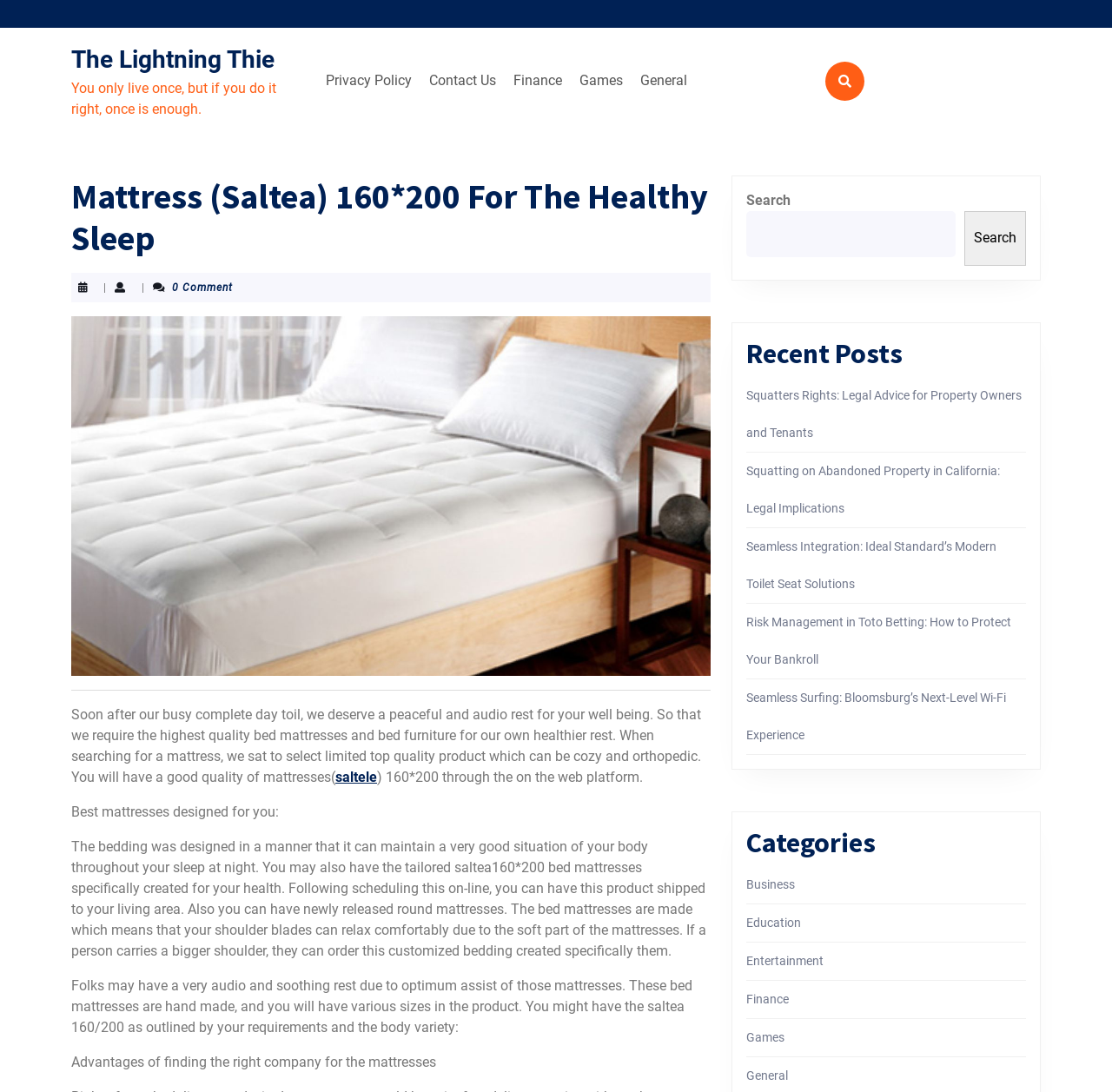Respond with a single word or short phrase to the following question: 
What is the benefit of the mattress?

Optimum support